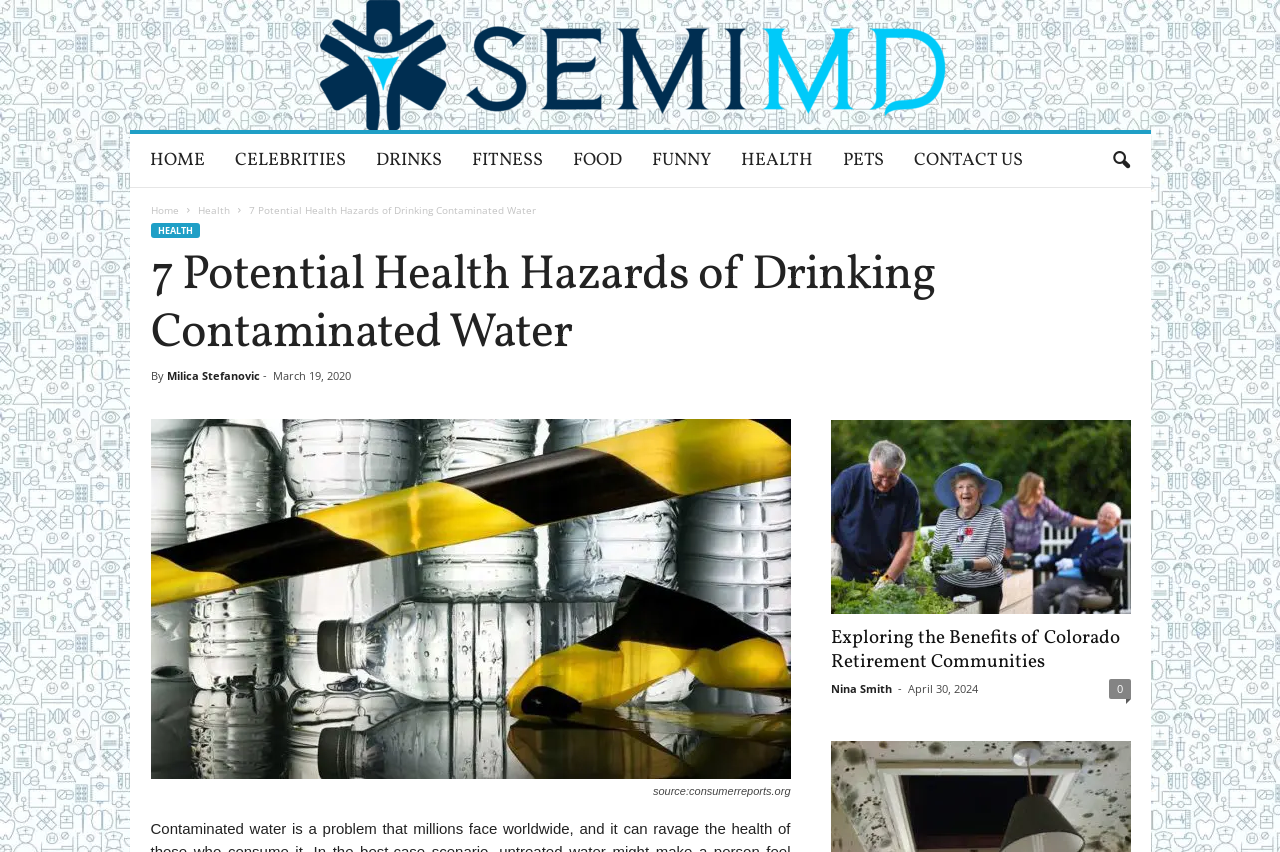Please identify the bounding box coordinates of the area that needs to be clicked to fulfill the following instruction: "read article by Milica Stefanovic."

[0.13, 0.432, 0.203, 0.45]